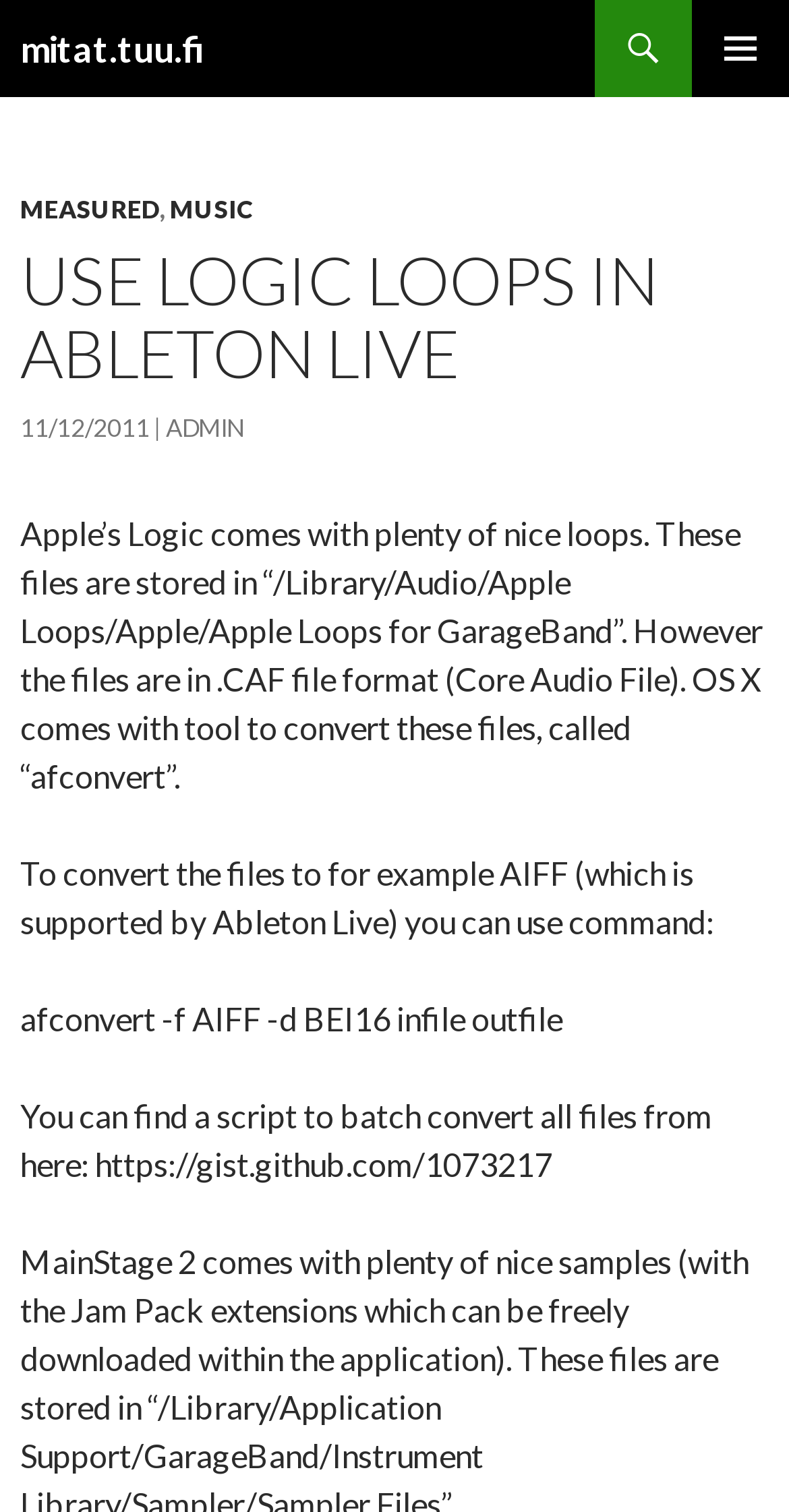What tool can be used to convert .CAF files?
Look at the image and answer the question with a single word or phrase.

afconvert